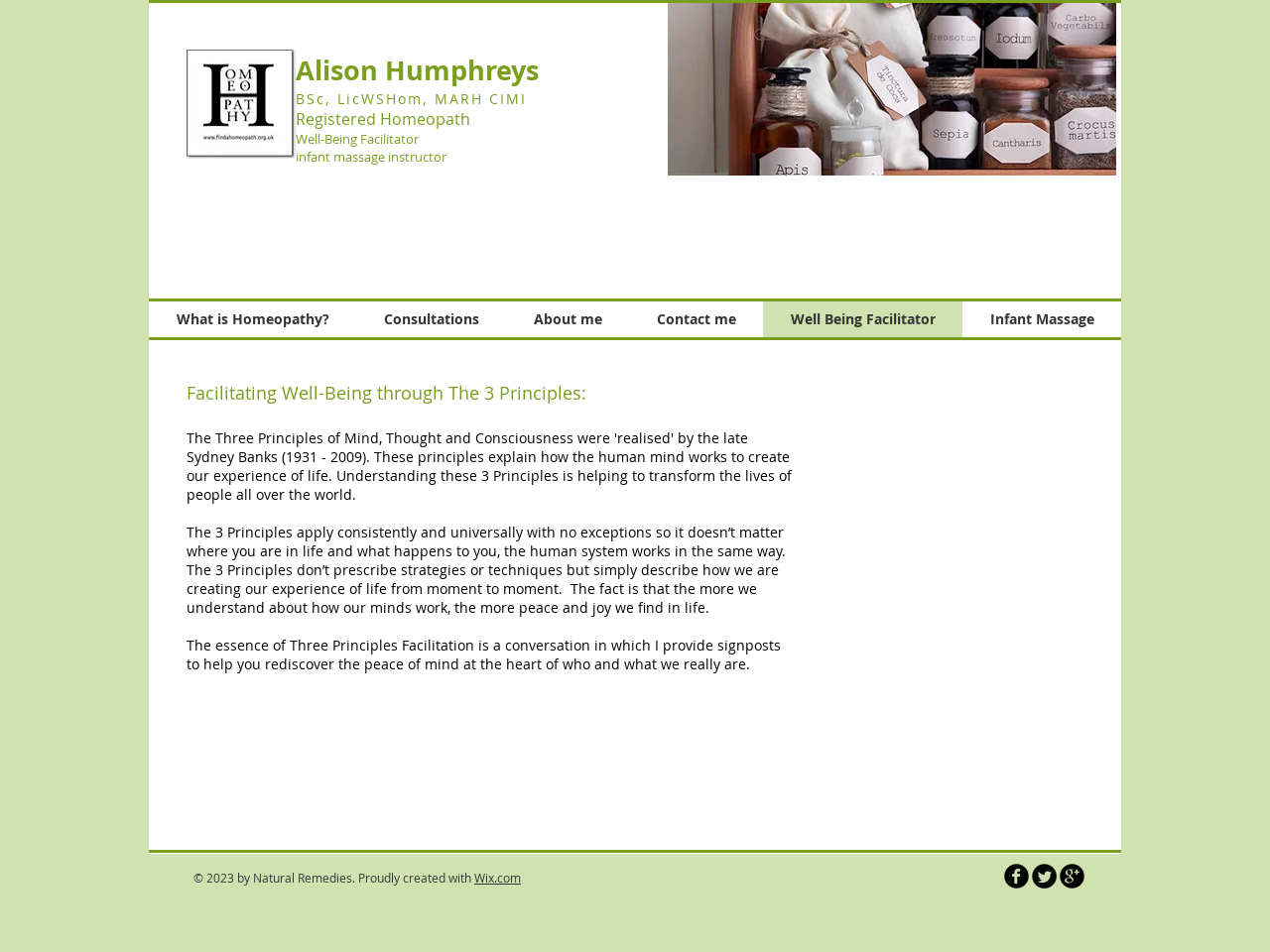Find the bounding box coordinates of the element to click in order to complete the given instruction: "Visit the 'What is Homeopathy?' page."

[0.117, 0.317, 0.28, 0.354]